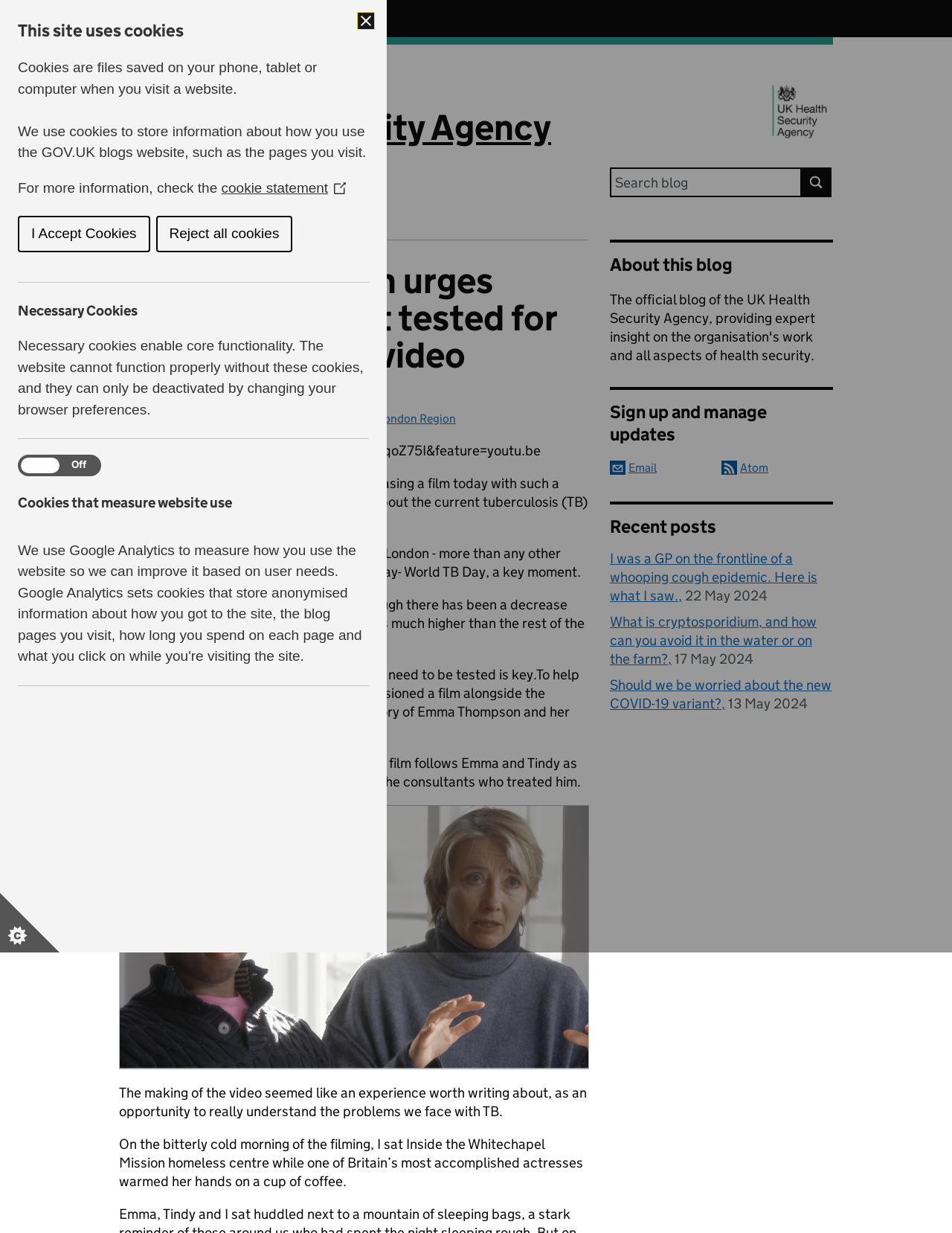Point out the bounding box coordinates of the section to click in order to follow this instruction: "Read the blog post about Emma Thompson and TB".

[0.125, 0.213, 0.617, 0.304]